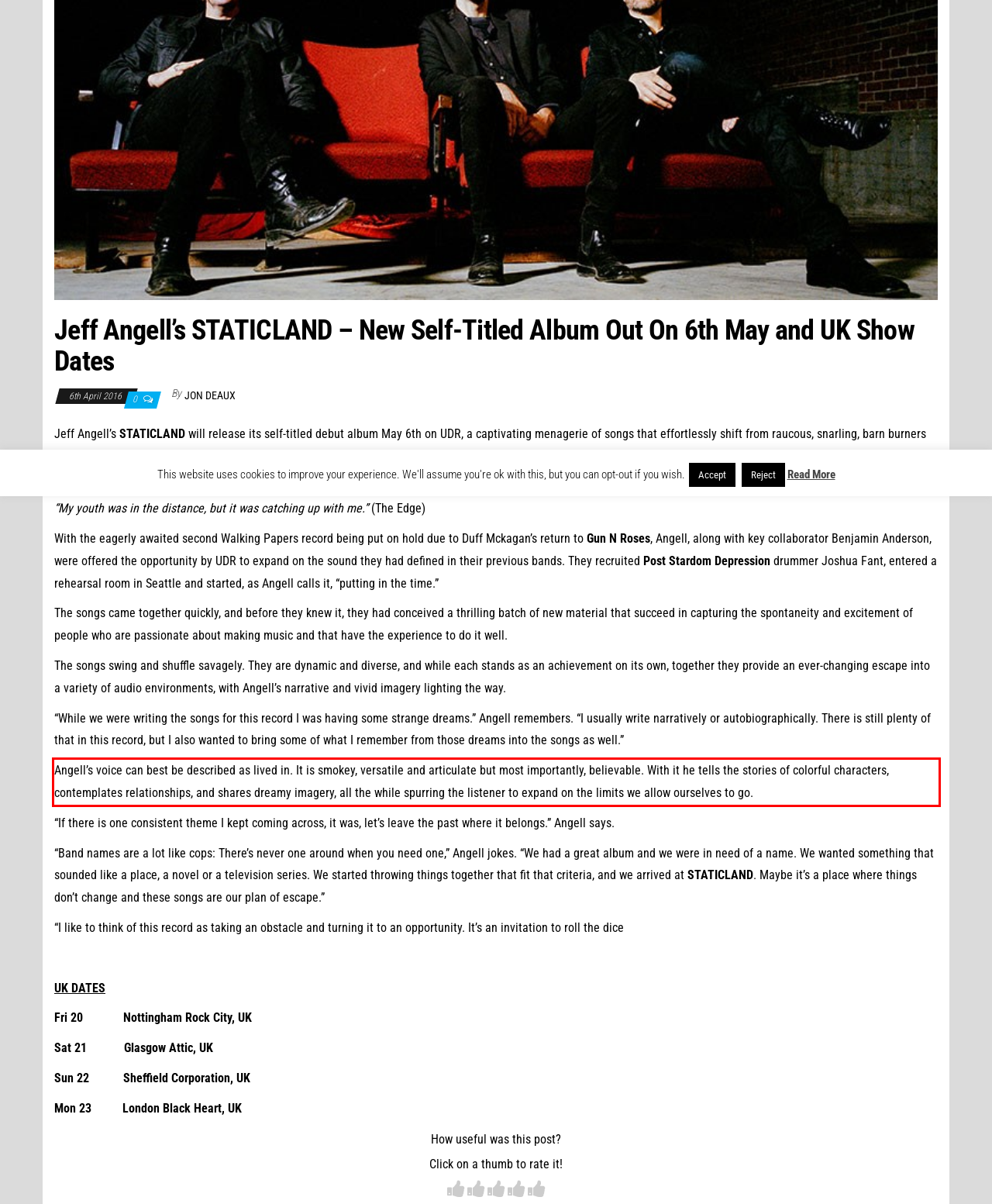Within the screenshot of a webpage, identify the red bounding box and perform OCR to capture the text content it contains.

Angell’s voice can best be described as lived in. It is smokey, versatile and articulate but most importantly, believable. With it he tells the stories of colorful characters, contemplates relationships, and shares dreamy imagery, all the while spurring the listener to expand on the limits we allow ourselves to go.